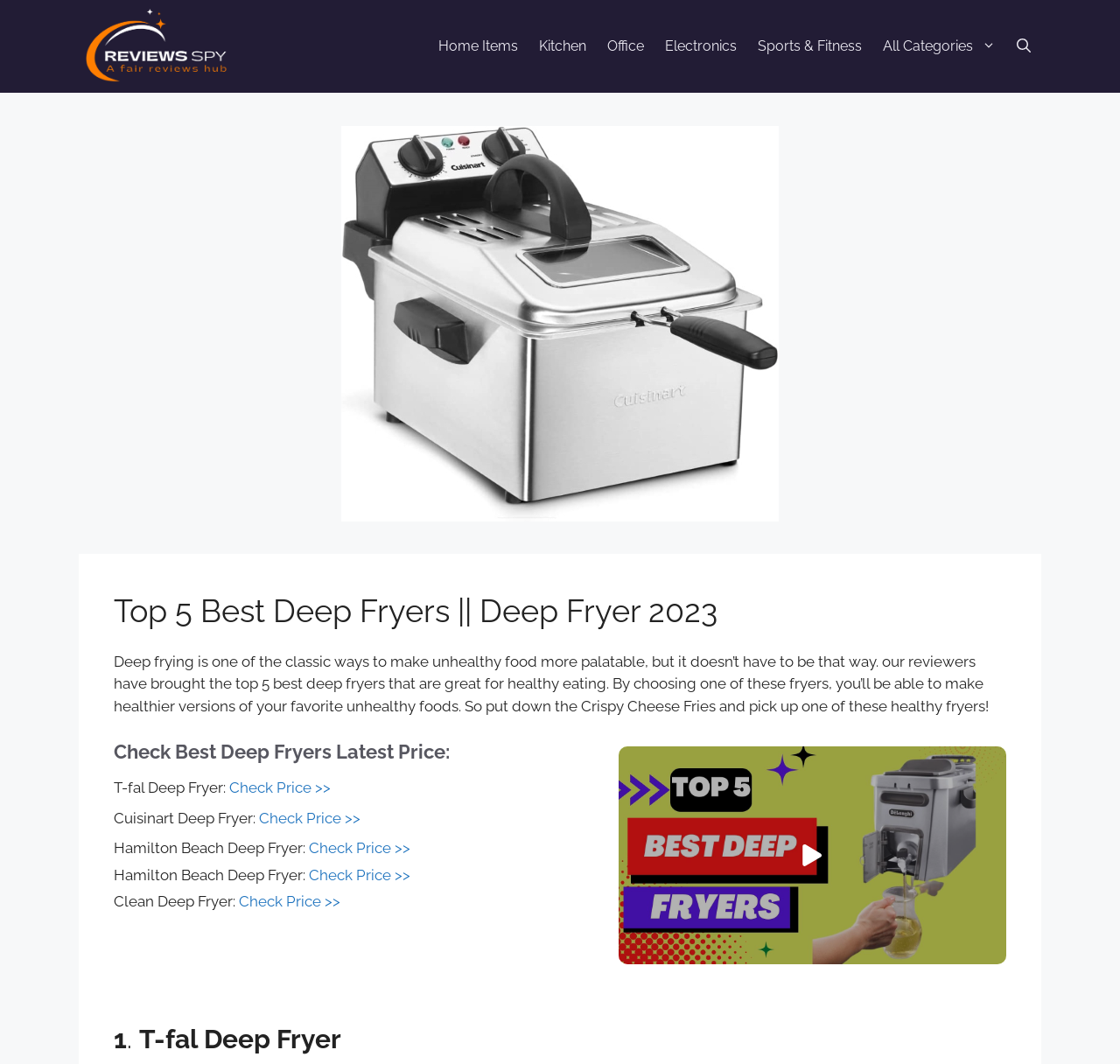Find the bounding box coordinates of the area that needs to be clicked in order to achieve the following instruction: "Open the search bar". The coordinates should be specified as four float numbers between 0 and 1, i.e., [left, top, right, bottom].

[0.898, 0.023, 0.93, 0.064]